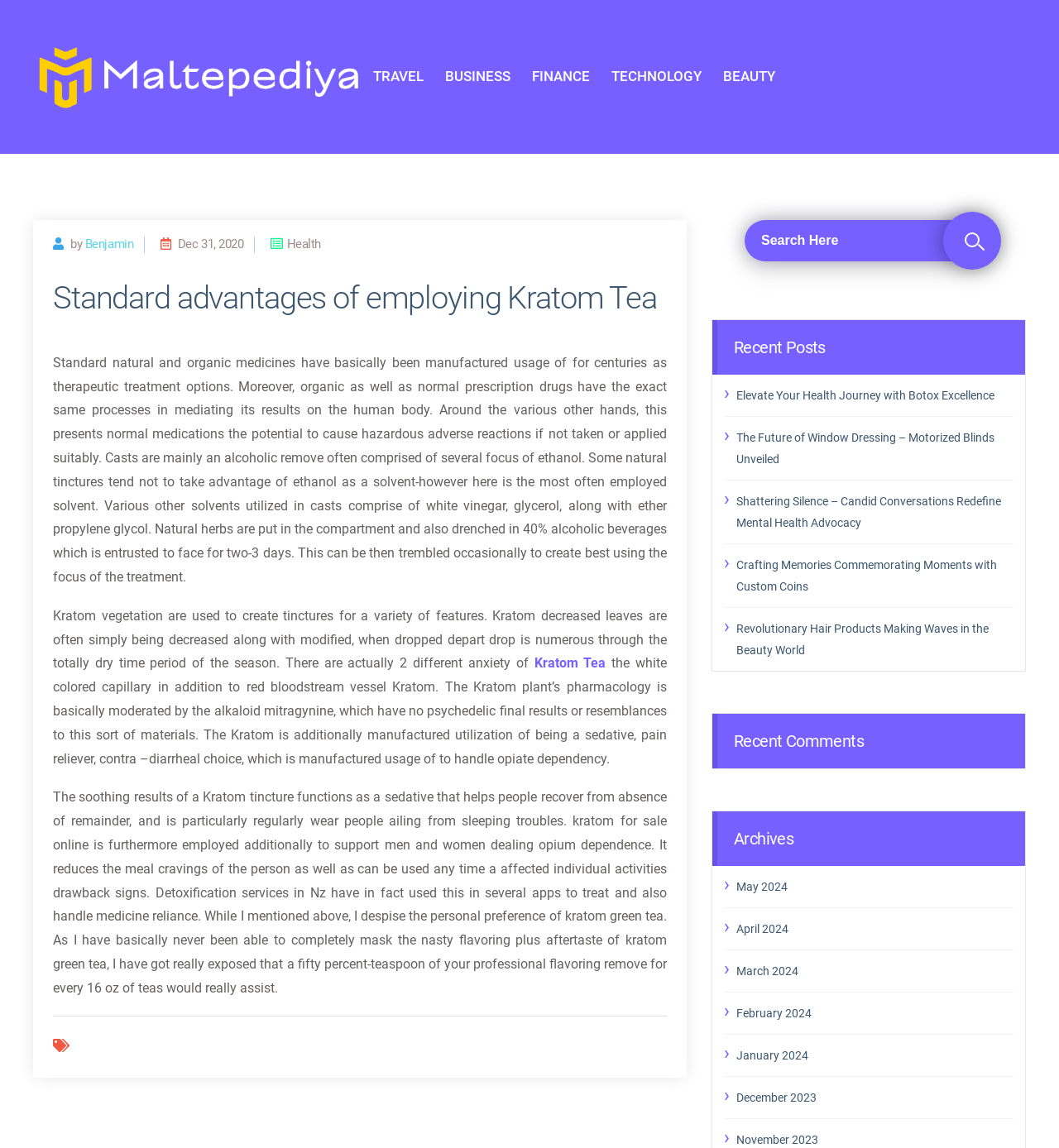Determine the bounding box coordinates of the clickable area required to perform the following instruction: "Click on the 'TRAVEL' link". The coordinates should be represented as four float numbers between 0 and 1: [left, top, right, bottom].

[0.352, 0.043, 0.4, 0.091]